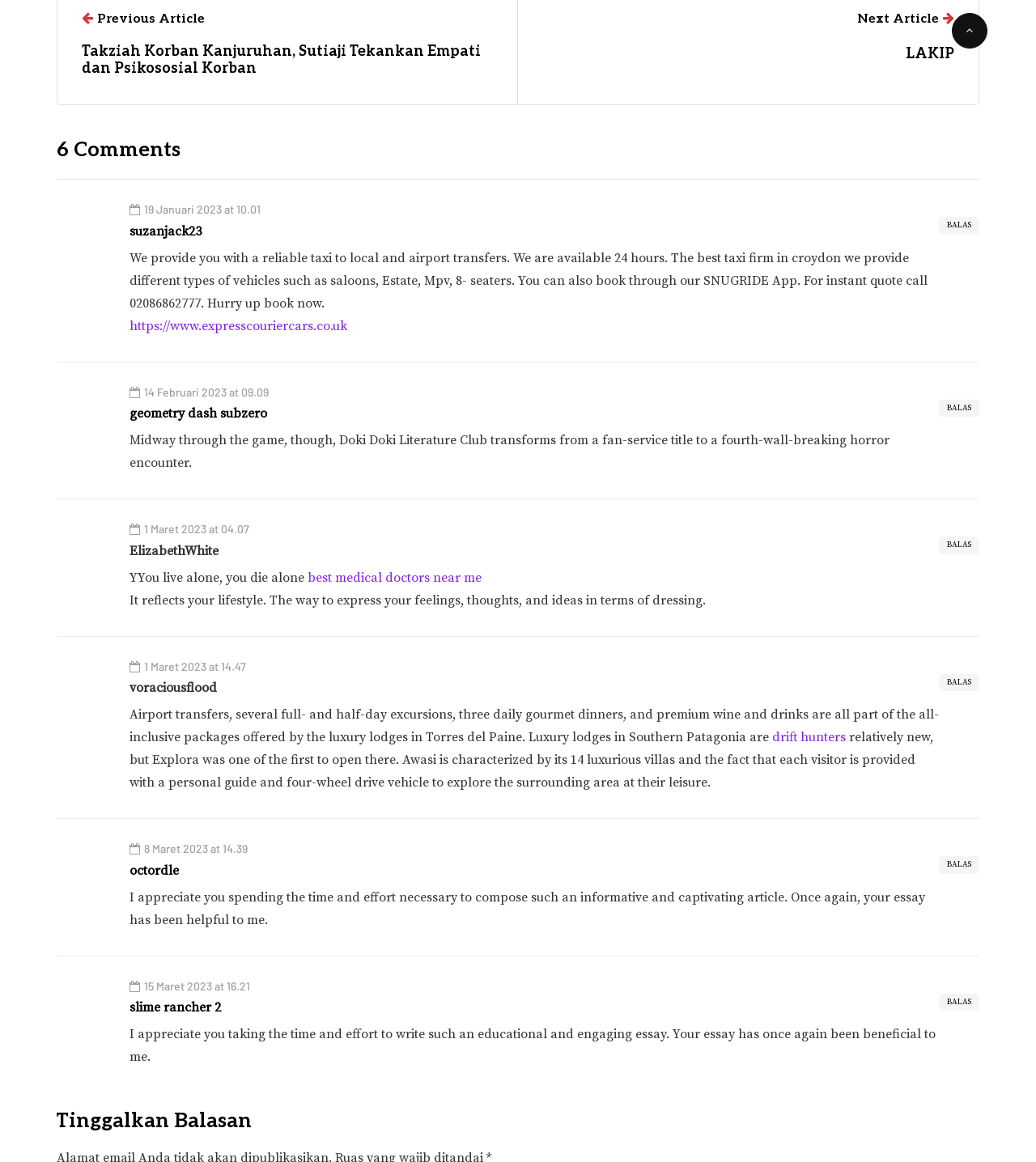What is the date of the latest comment?
Refer to the image and provide a detailed answer to the question.

I looked at the dates associated with each comment and found the latest one to be '15 Maret 2023 at 16.21'.